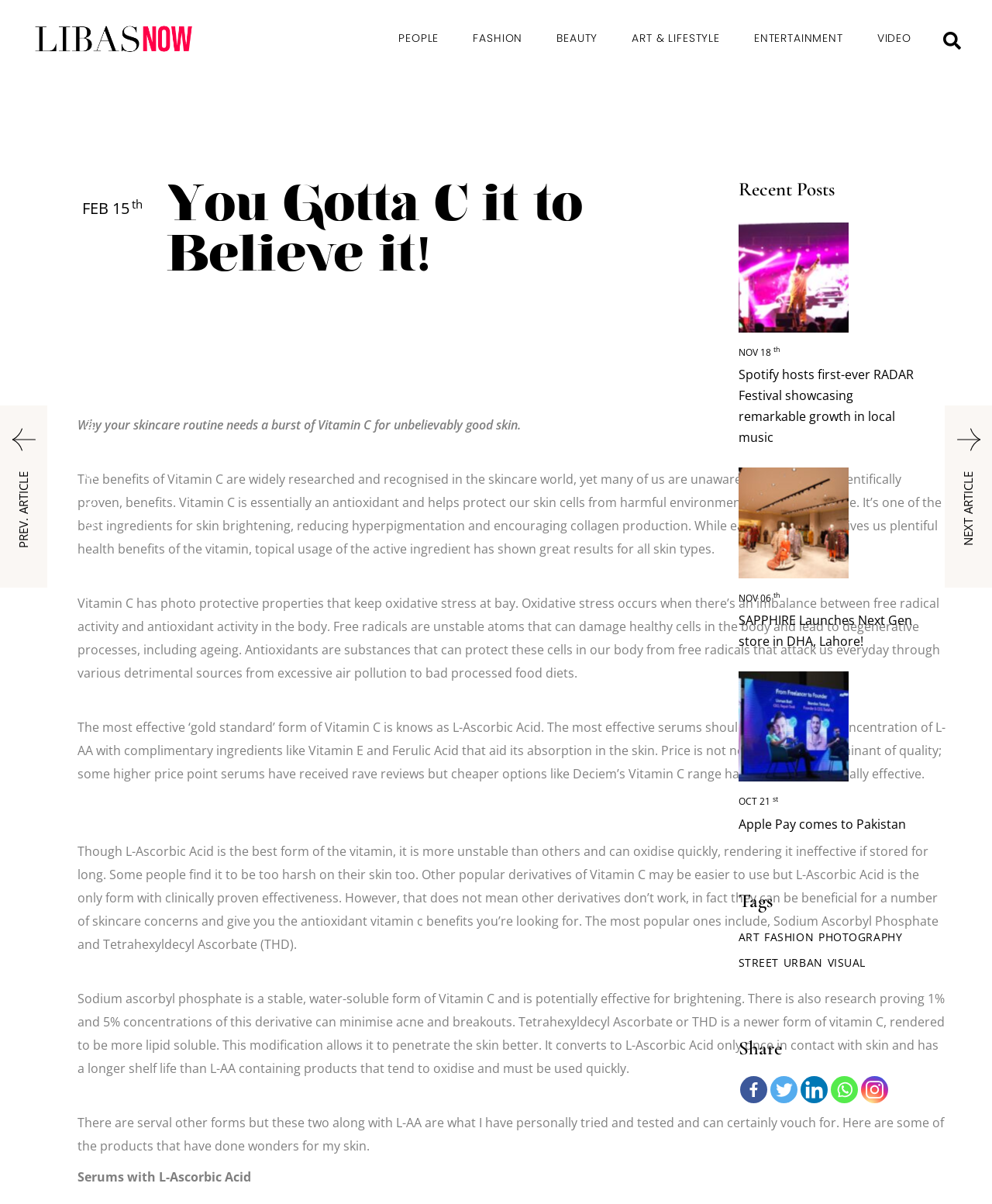Specify the bounding box coordinates of the area to click in order to execute this command: 'Click on the logo'. The coordinates should consist of four float numbers ranging from 0 to 1, and should be formatted as [left, top, right, bottom].

[0.031, 0.019, 0.198, 0.045]